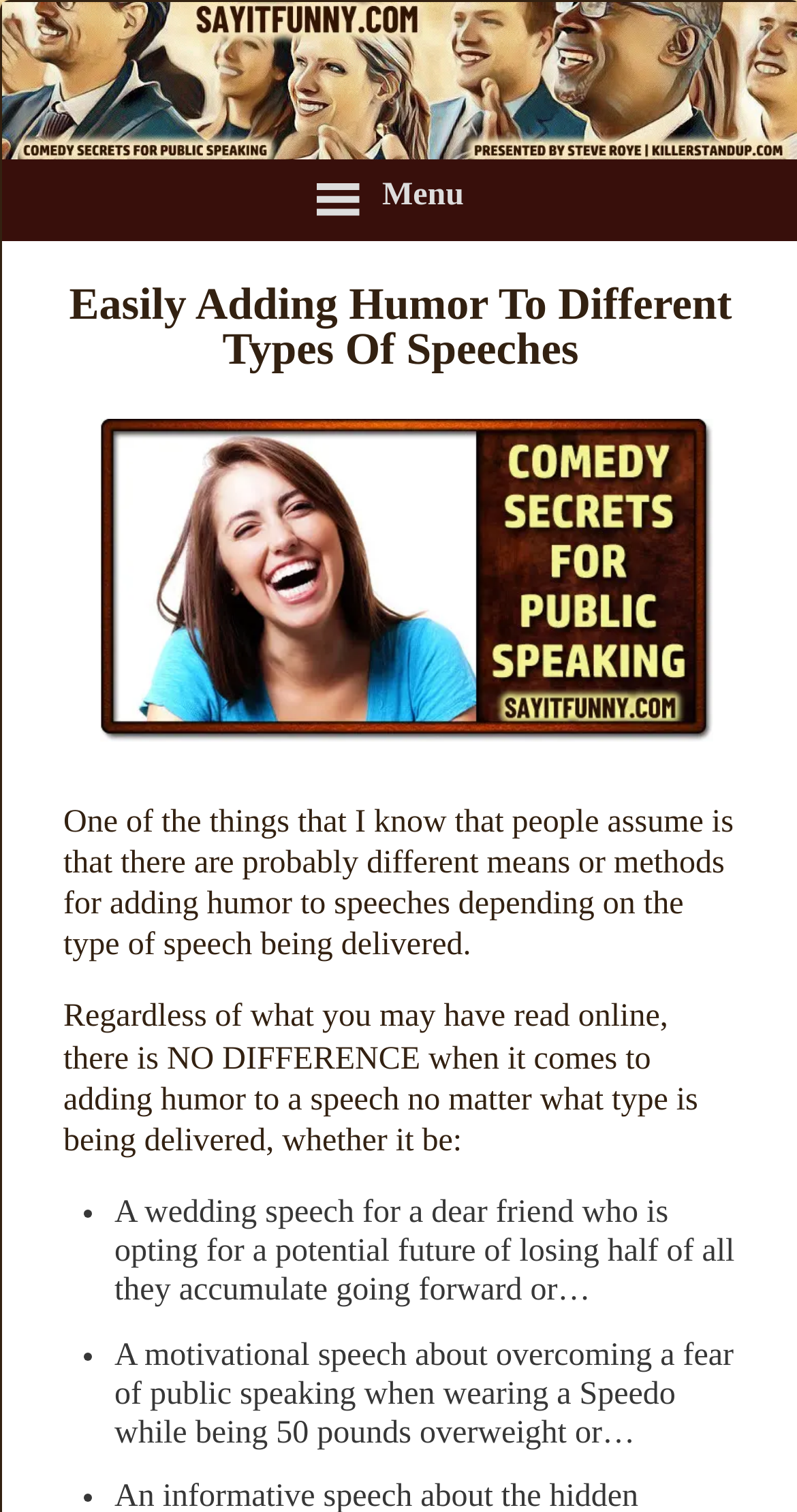What is the topic of the speech being discussed?
We need a detailed and meticulous answer to the question.

Based on the webpage content, it is clear that the topic of the speech being discussed is how to add humor to different types of speeches. The heading 'Easily Adding Humor To Different Types Of Speeches' and the text 'adding humor to a speech no matter what type is being delivered' suggest that the focus is on incorporating humor into speeches.